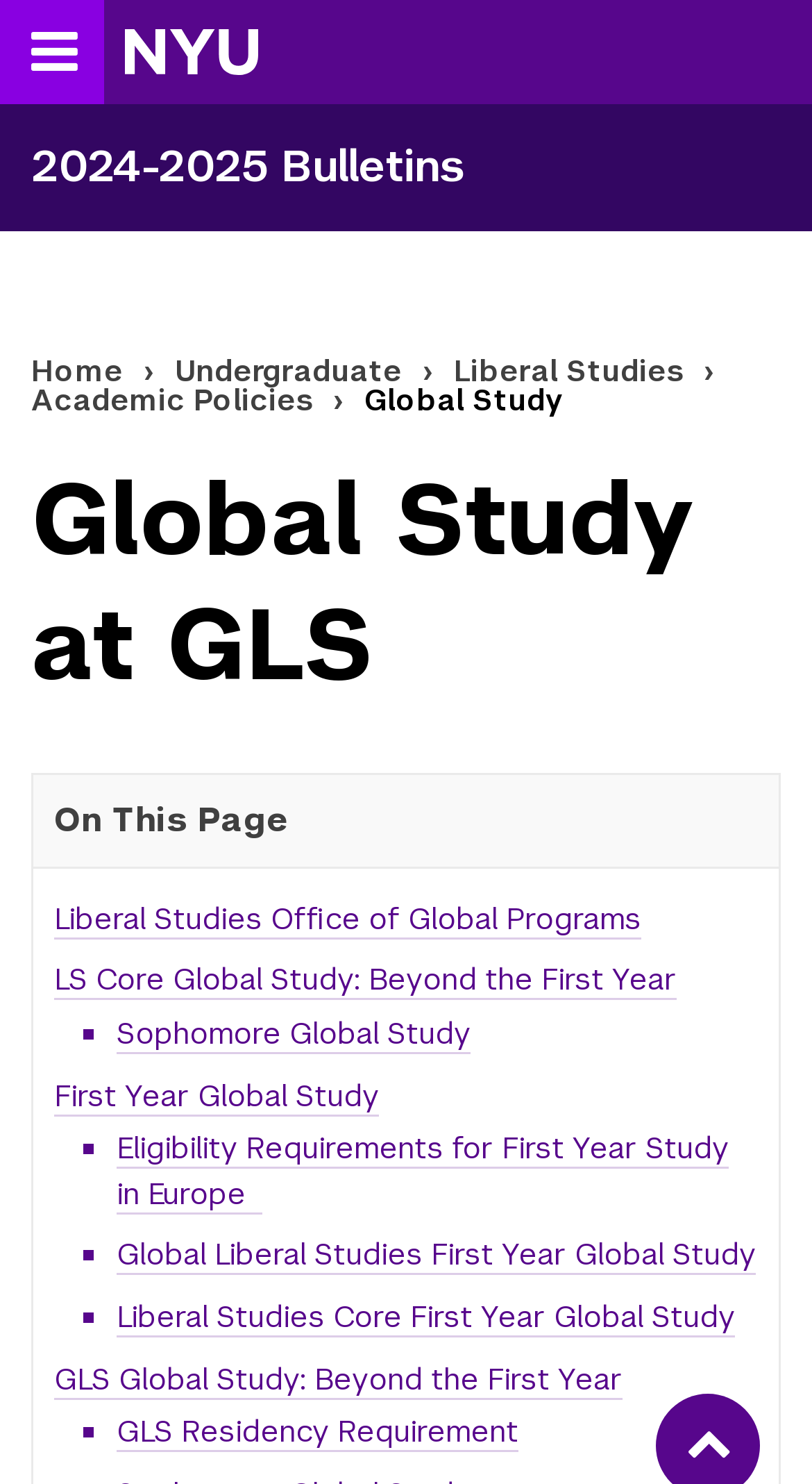Locate the bounding box coordinates of the UI element described by: "Liberal Studies". Provide the coordinates as four float numbers between 0 and 1, formatted as [left, top, right, bottom].

[0.559, 0.24, 0.841, 0.259]